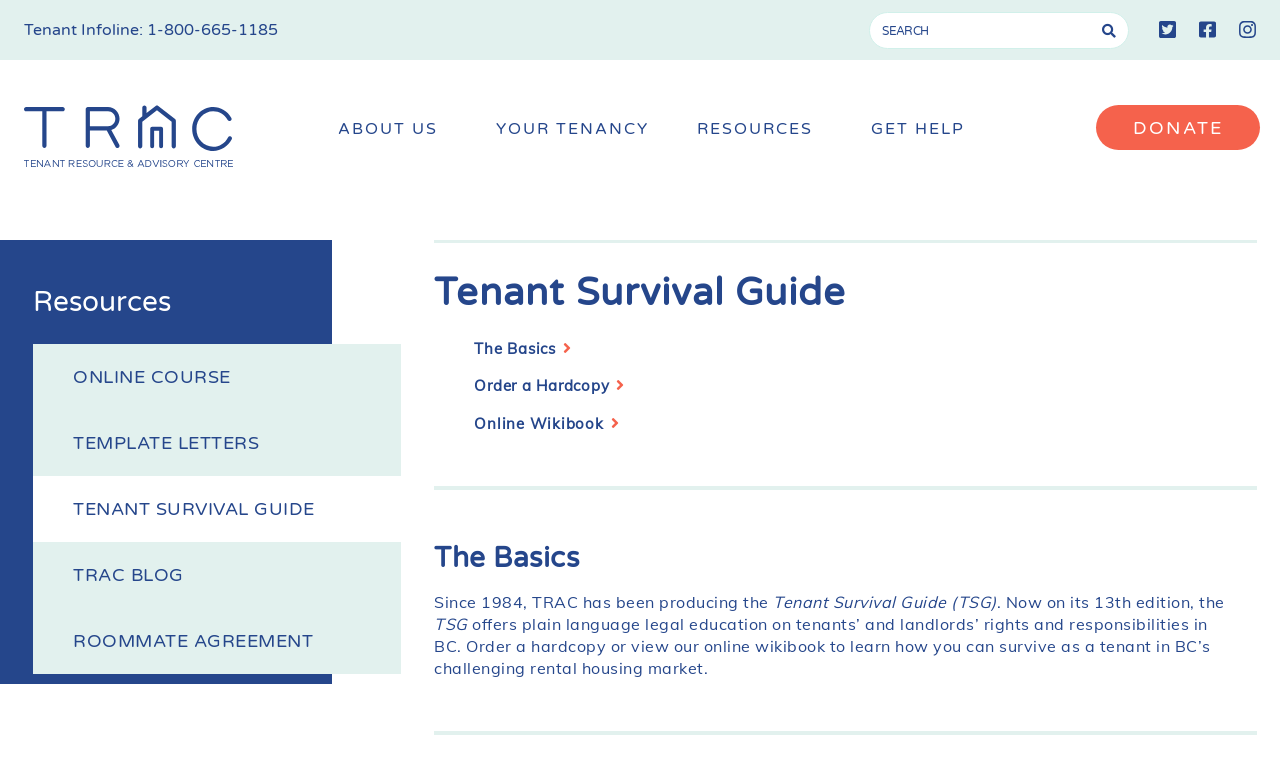Find the bounding box coordinates of the area that needs to be clicked in order to achieve the following instruction: "Read the TRAC blog". The coordinates should be specified as four float numbers between 0 and 1, i.e., [left, top, right, bottom].

[0.026, 0.701, 0.313, 0.787]